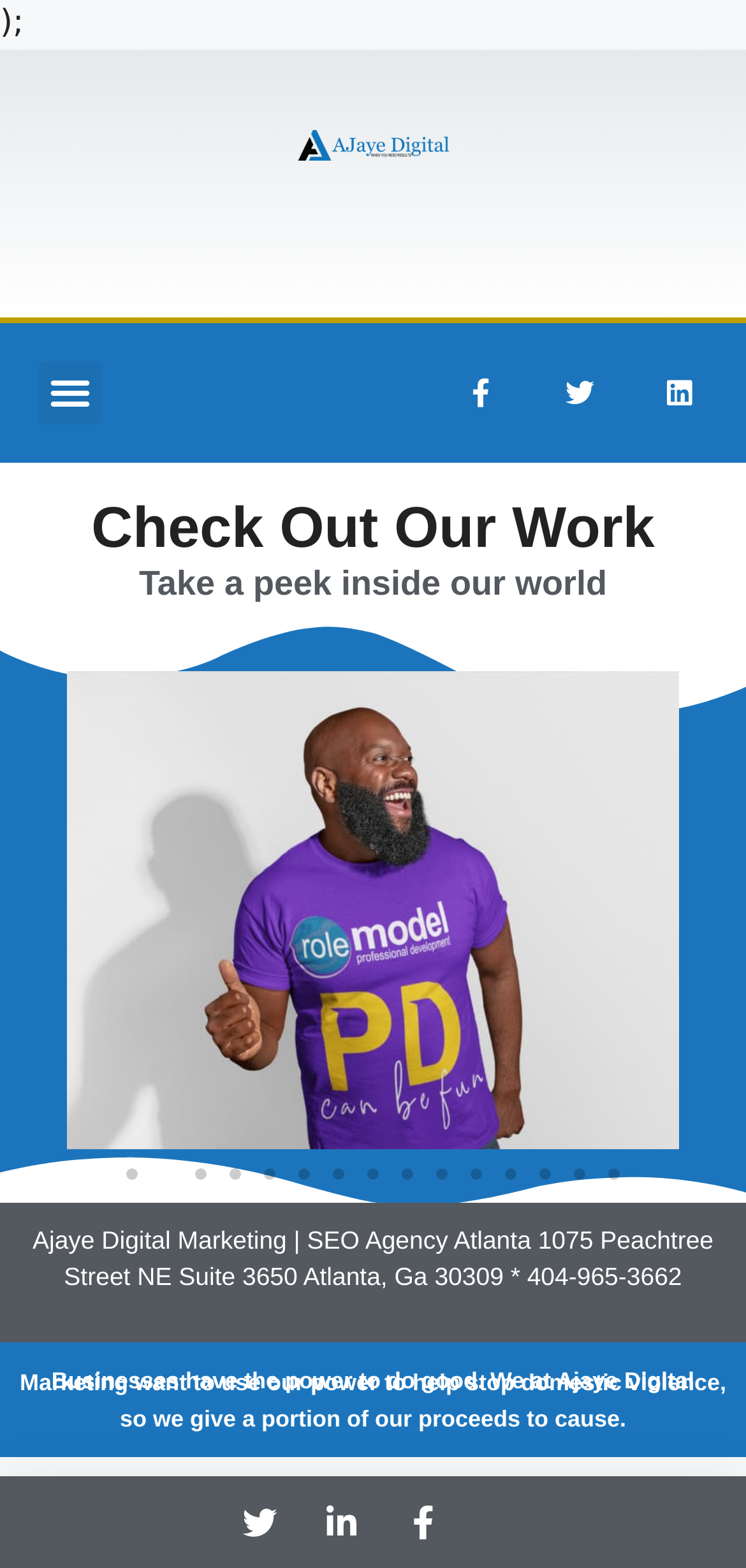Answer the following query with a single word or phrase:
What is the company name?

Ajaye Digital Marketing